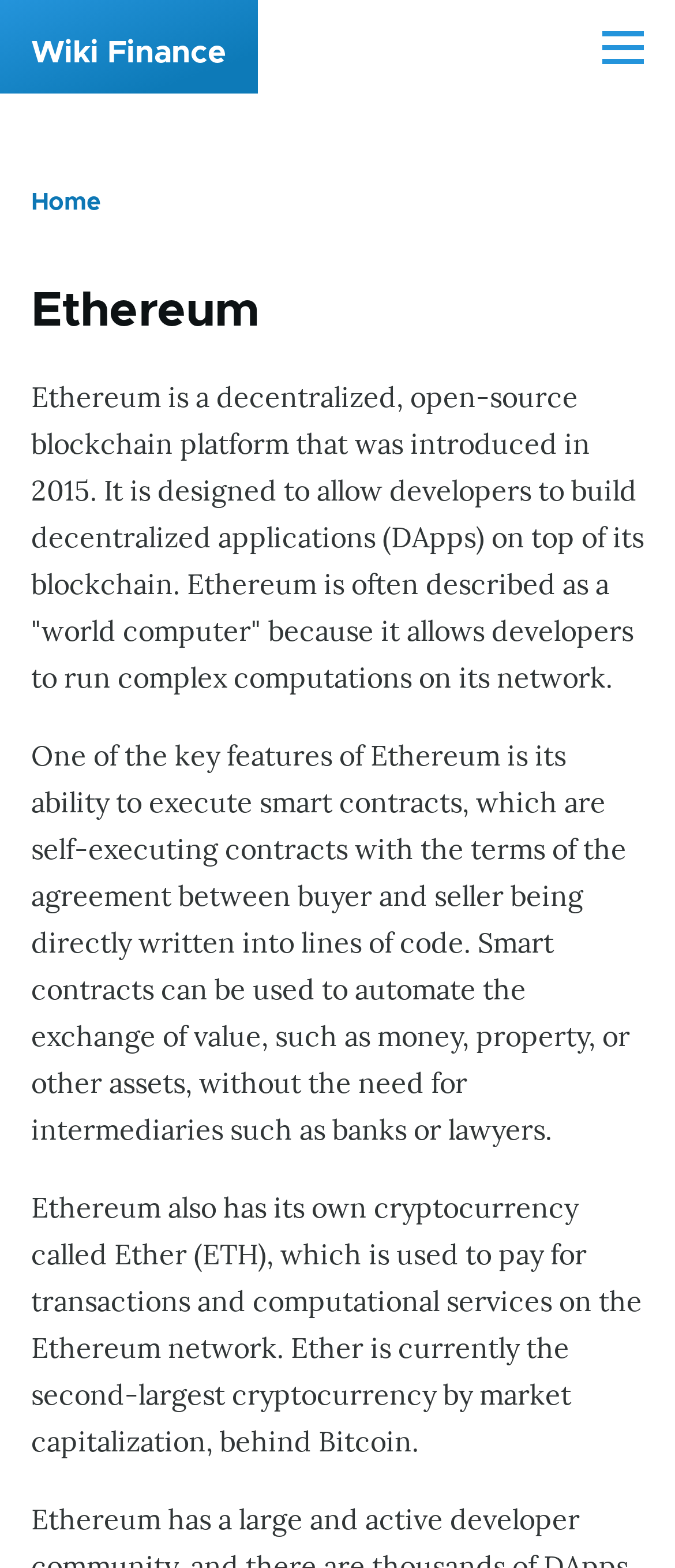What is the purpose of smart contracts?
Provide a short answer using one word or a brief phrase based on the image.

Automate exchange of value